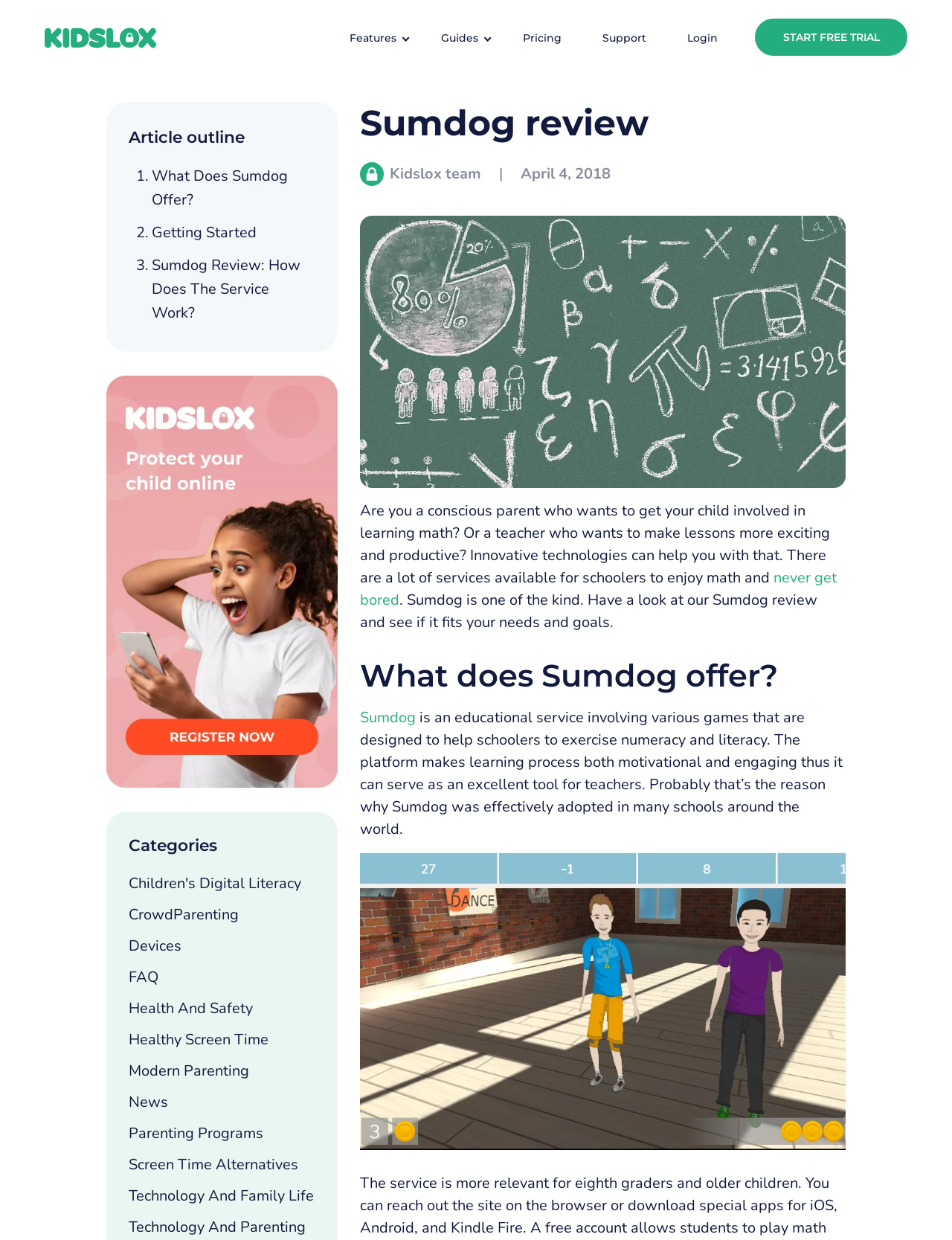Identify the bounding box coordinates of the clickable region required to complete the instruction: "Read the 'What does Sumdog offer?' section". The coordinates should be given as four float numbers within the range of 0 and 1, i.e., [left, top, right, bottom].

[0.378, 0.53, 0.888, 0.56]